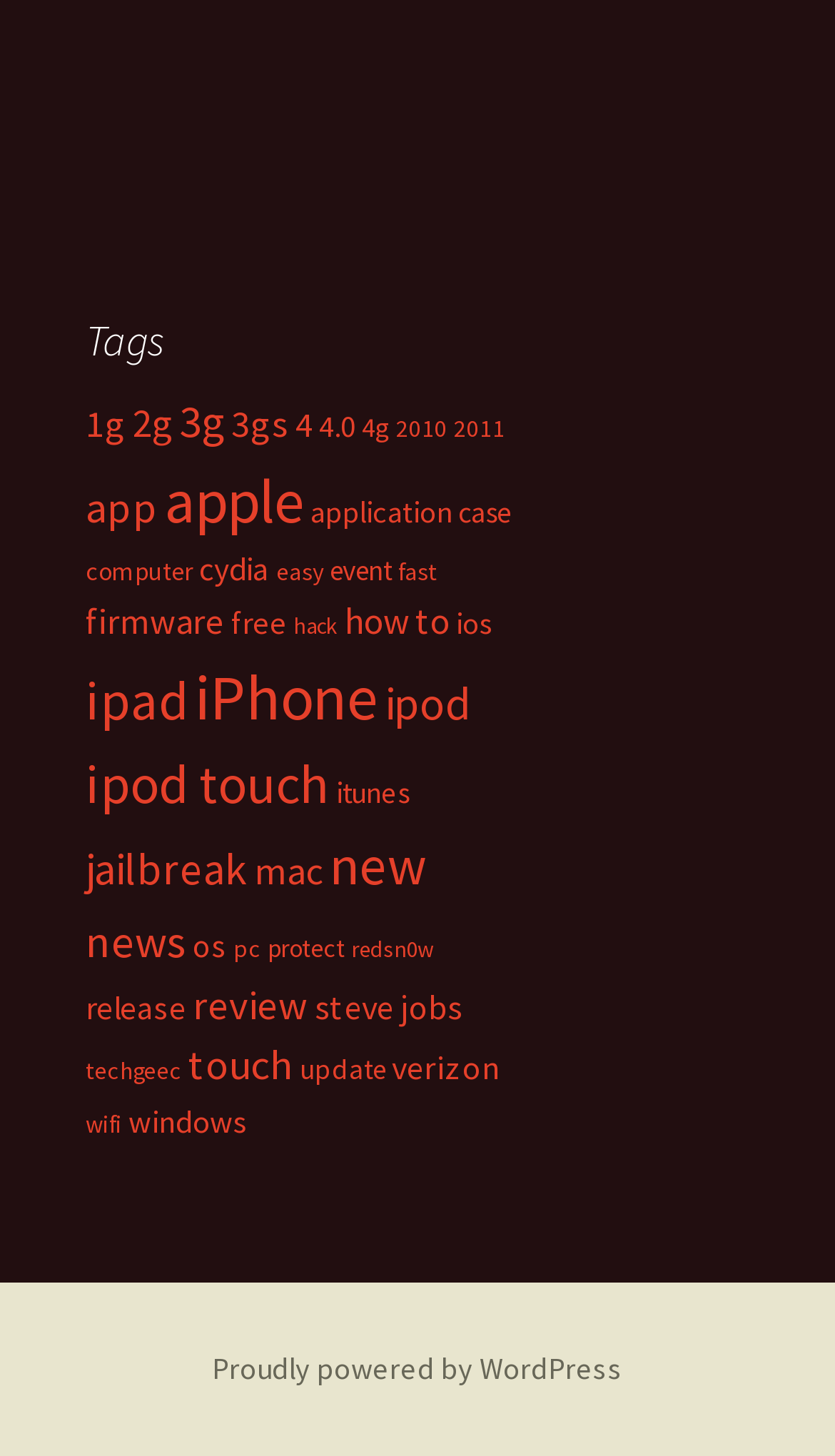Please find the bounding box coordinates of the section that needs to be clicked to achieve this instruction: "Click on the '1g' link".

[0.103, 0.275, 0.151, 0.308]